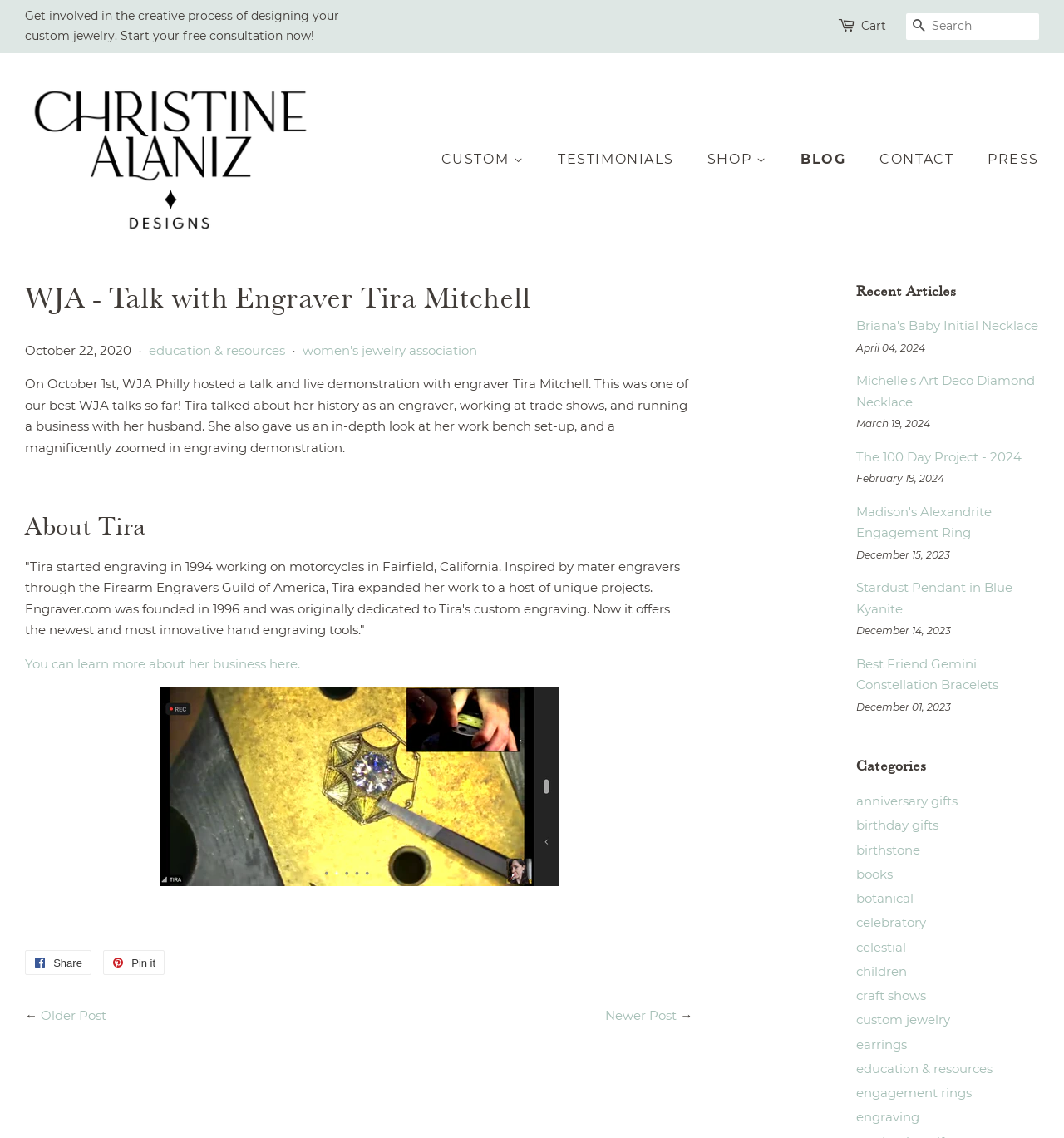Please give a succinct answer to the question in one word or phrase:
What is the name of the designer whose designs are featured on this webpage?

Christine Alaniz